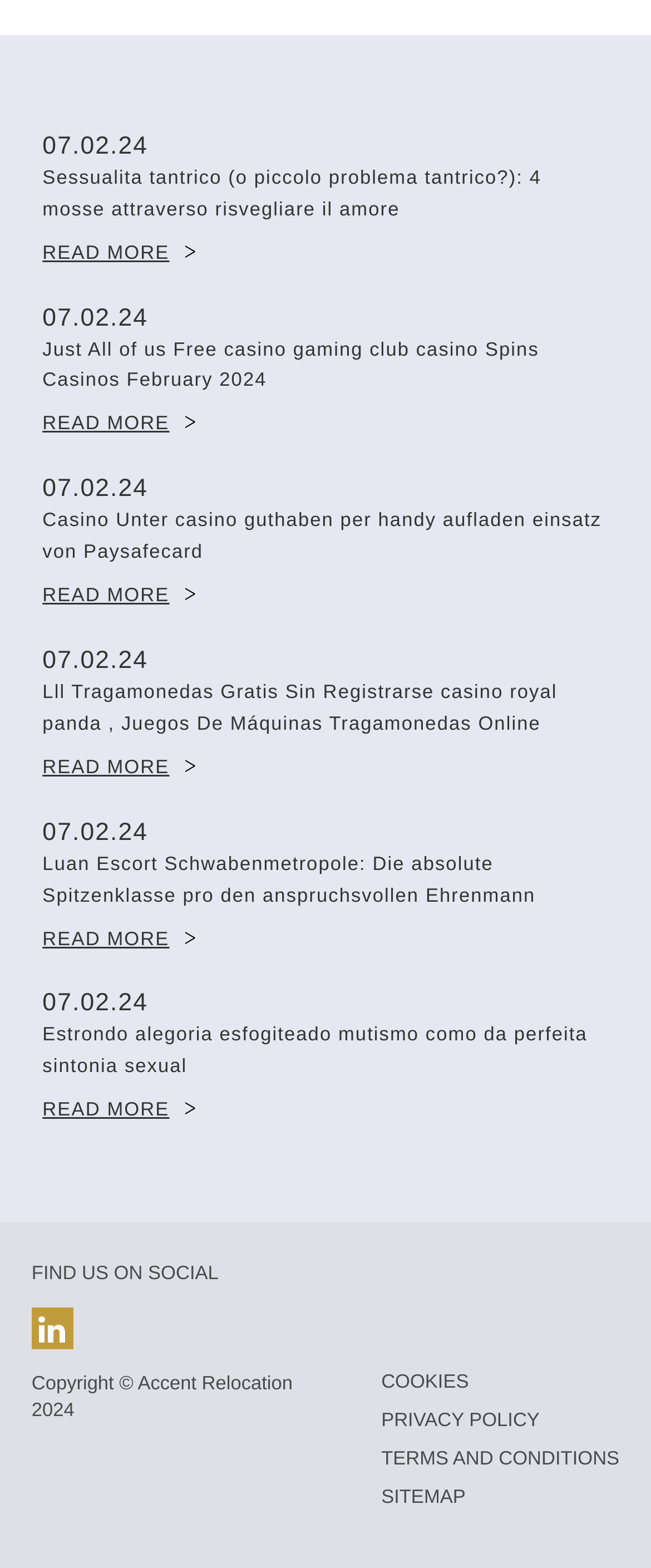Identify the bounding box for the given UI element using the description provided. Coordinates should be in the format (top-left x, top-left y, bottom-right x, bottom-right y) and must be between 0 and 1. Here is the description: LinkedIn

[0.049, 0.834, 0.112, 0.86]